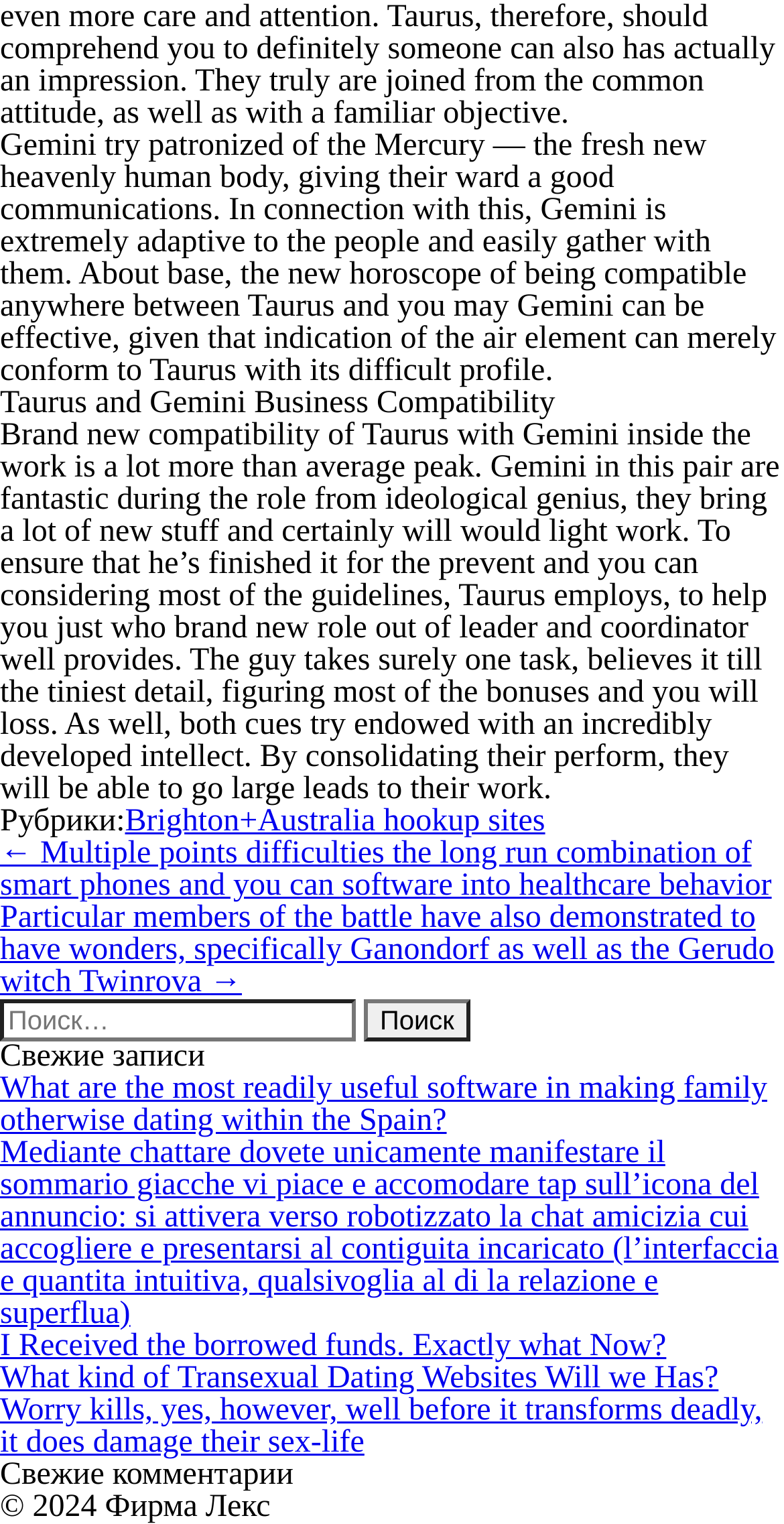Please determine the bounding box coordinates, formatted as (top-left x, top-left y, bottom-right x, bottom-right y), with all values as floating point numbers between 0 and 1. Identify the bounding box of the region described as: Brighton+Australia hookup sites

[0.159, 0.528, 0.695, 0.55]